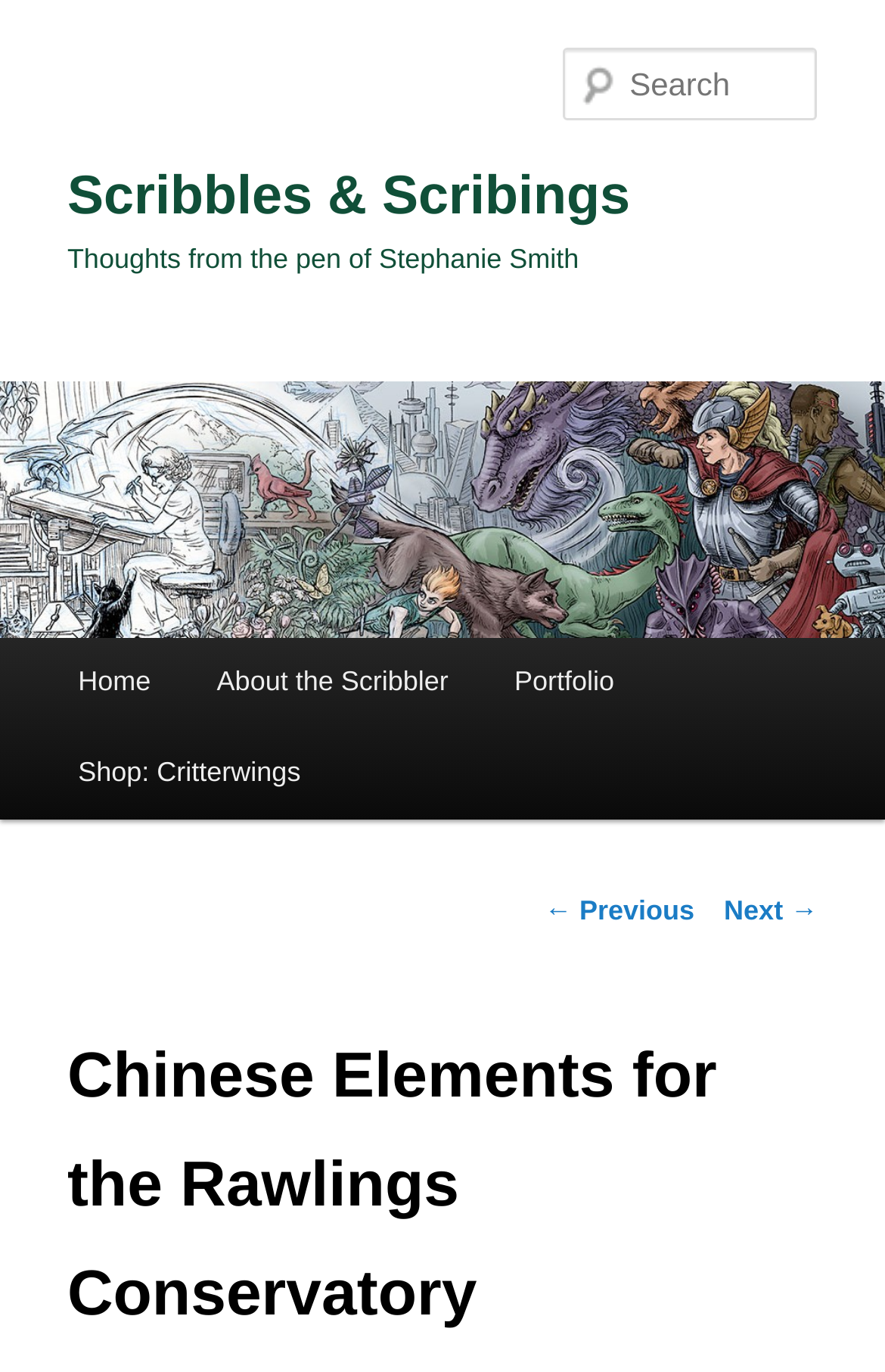What is the title of the current post?
Kindly give a detailed and elaborate answer to the question.

The title of the current post can be found in the heading 'Chinese Elements for the Rawlings Conservatory' which is located at the bottom of the webpage, indicating that the title of the current post is 'Chinese Elements for the Rawlings Conservatory'.